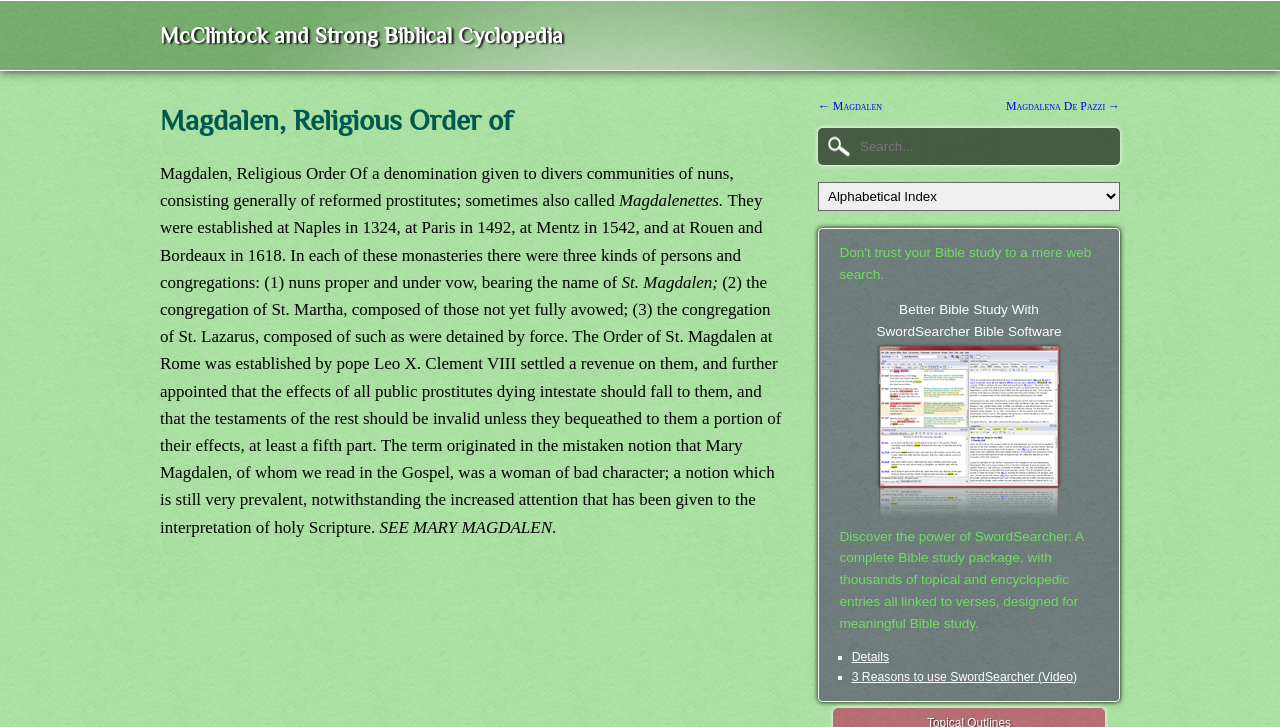Please identify the bounding box coordinates of the area that needs to be clicked to follow this instruction: "Learn more about SwordSearcher Bible Software".

[0.684, 0.416, 0.83, 0.699]